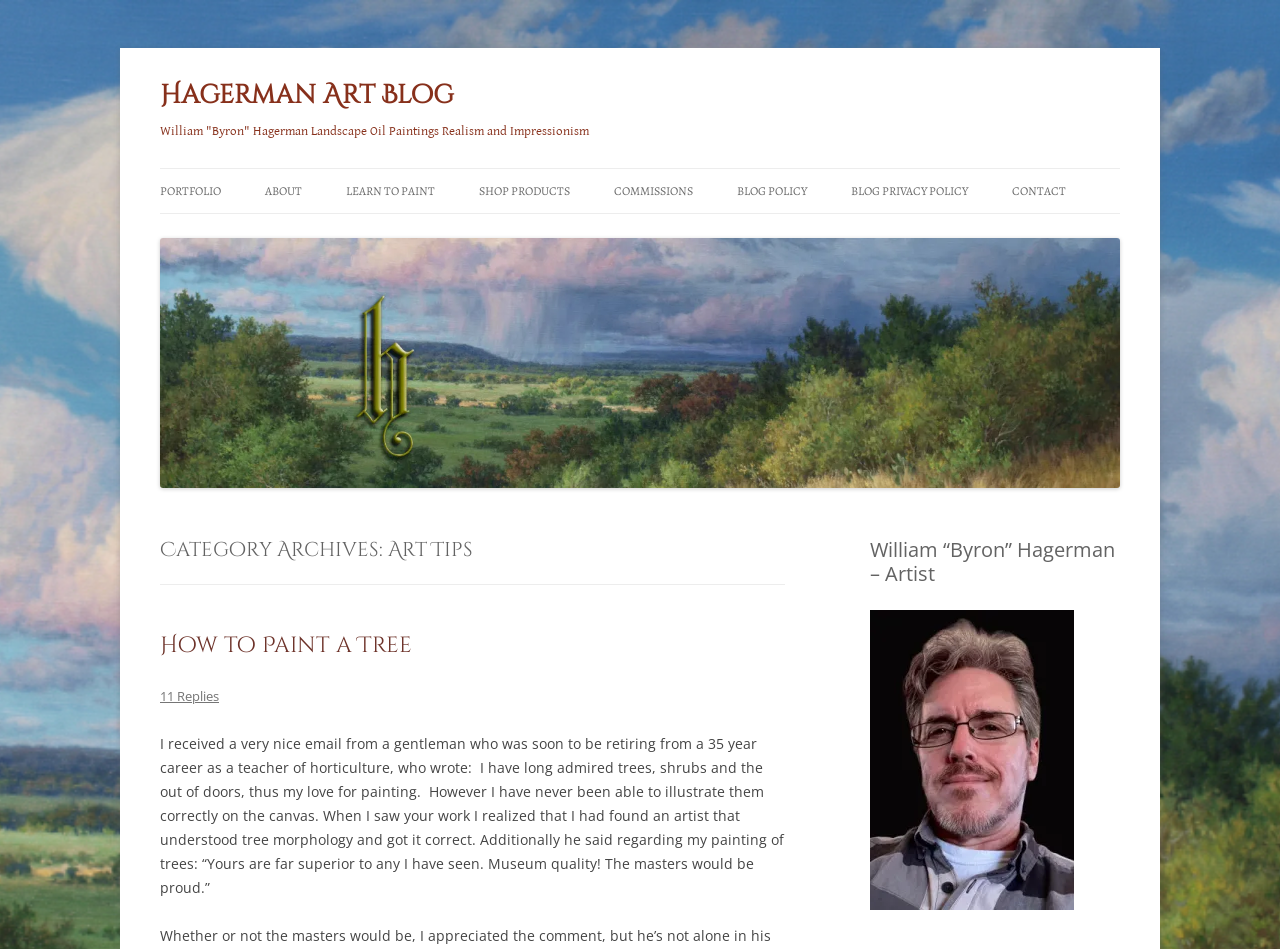Identify and provide the main heading of the webpage.

Hagerman Art Blog